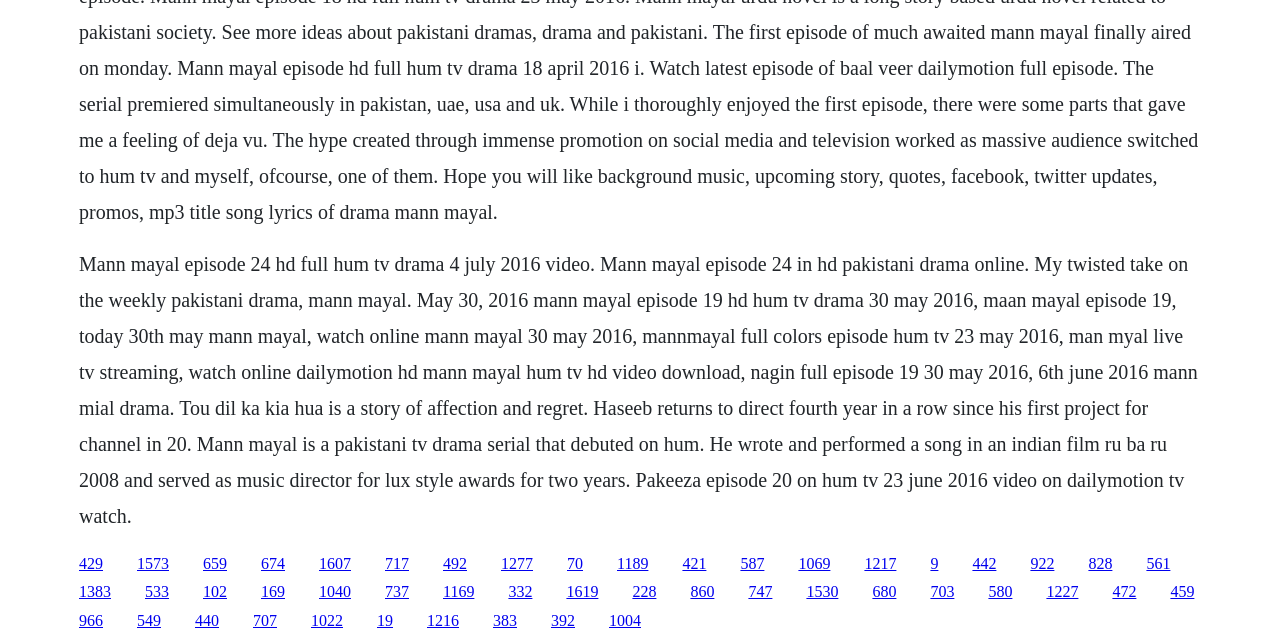Locate the bounding box coordinates of the clickable region to complete the following instruction: "Read the article about Tou Dil Ka Kia Hua."

[0.062, 0.906, 0.087, 0.932]